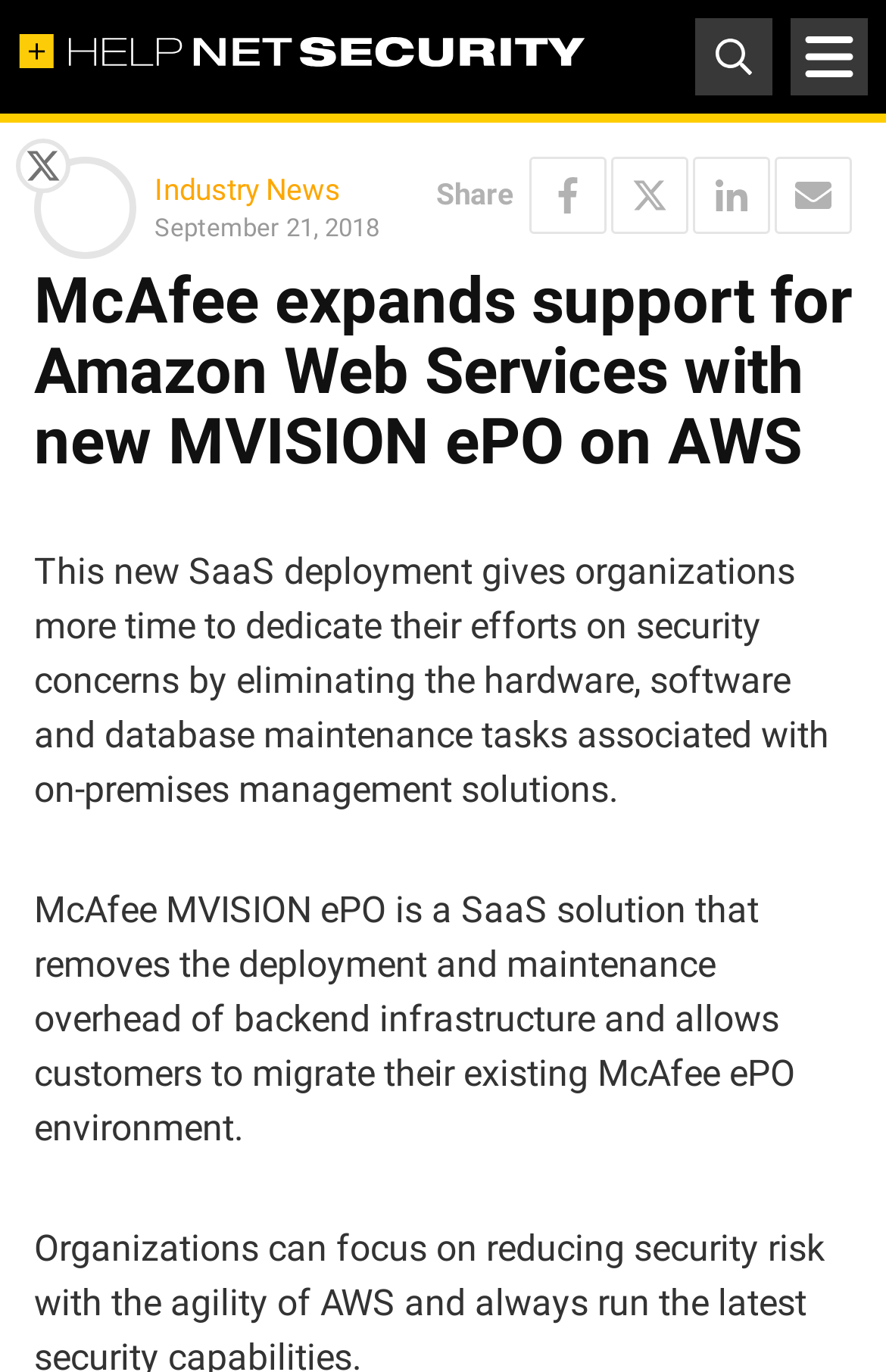Please provide the bounding box coordinates for the element that needs to be clicked to perform the following instruction: "Read the Industry News". The coordinates should be given as four float numbers between 0 and 1, i.e., [left, top, right, bottom].

[0.174, 0.126, 0.385, 0.151]